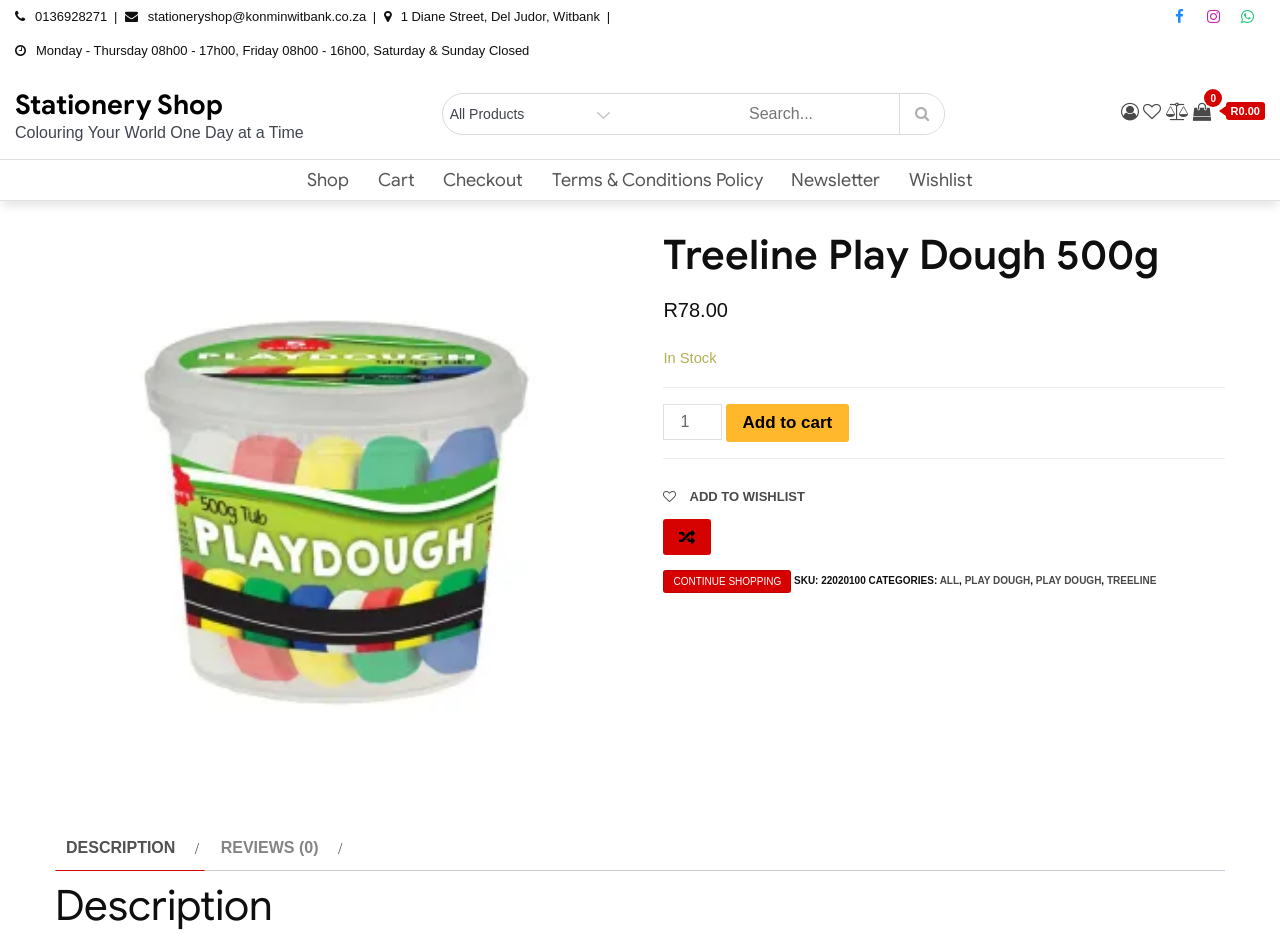Determine the bounding box coordinates of the region I should click to achieve the following instruction: "View wishlist". Ensure the bounding box coordinates are four float numbers between 0 and 1, i.e., [left, top, right, bottom].

[0.7, 0.169, 0.769, 0.212]